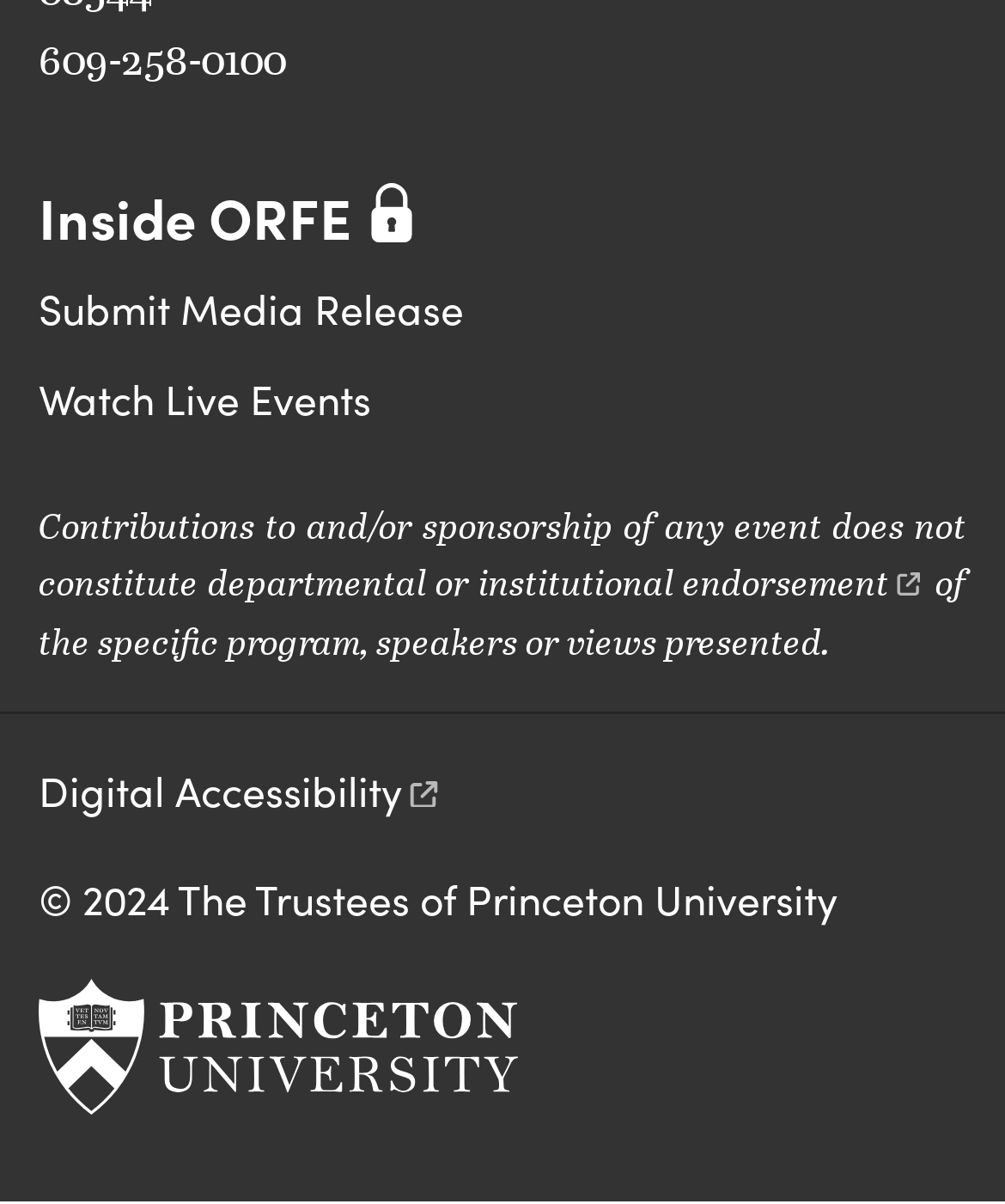Please determine the bounding box coordinates for the element with the description: "Inside ORFE(Link is external)".

[0.038, 0.146, 0.369, 0.214]